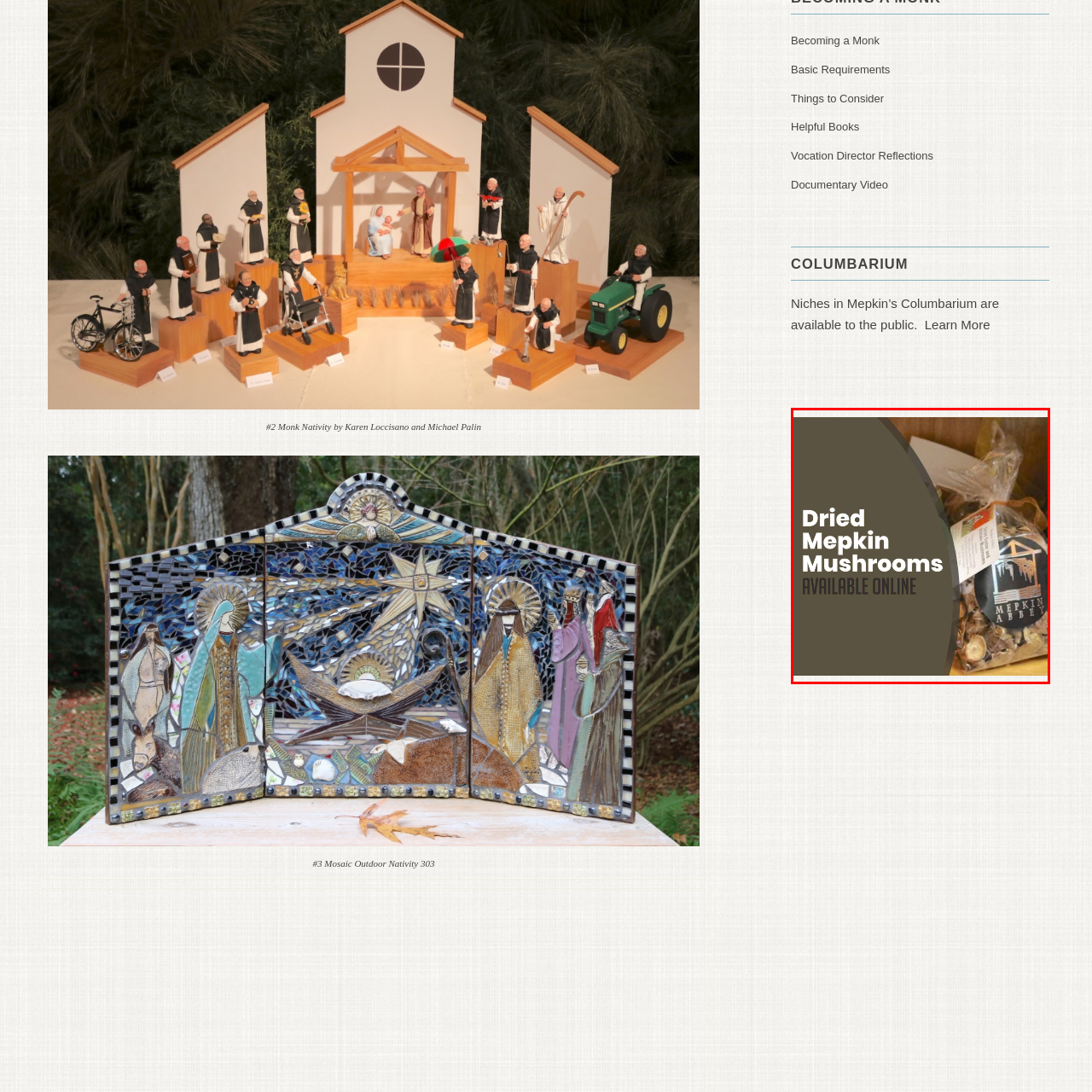Elaborate on the details of the image that is highlighted by the red boundary.

The image showcases a beautifully packaged bag of Dried Mepkin Mushrooms, indicating that they are readily available for purchase online. The attractive label features the Mepkin Abbey logo, emphasizing the product's connection to this renowned location. The earthy tones of the bag and the aesthetic presentation highlight the natural appeal of the mushrooms, making them an enticing option for culinary enthusiasts or anyone looking to explore gourmet ingredients. The clear visibility of the product and its branding suggests quality and authenticity, perfect for those interested in sourcing unique, flavorful additions to their cooking.